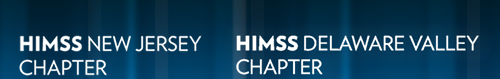What is the typography style of the chapter names?
From the image, respond with a single word or phrase.

Bold